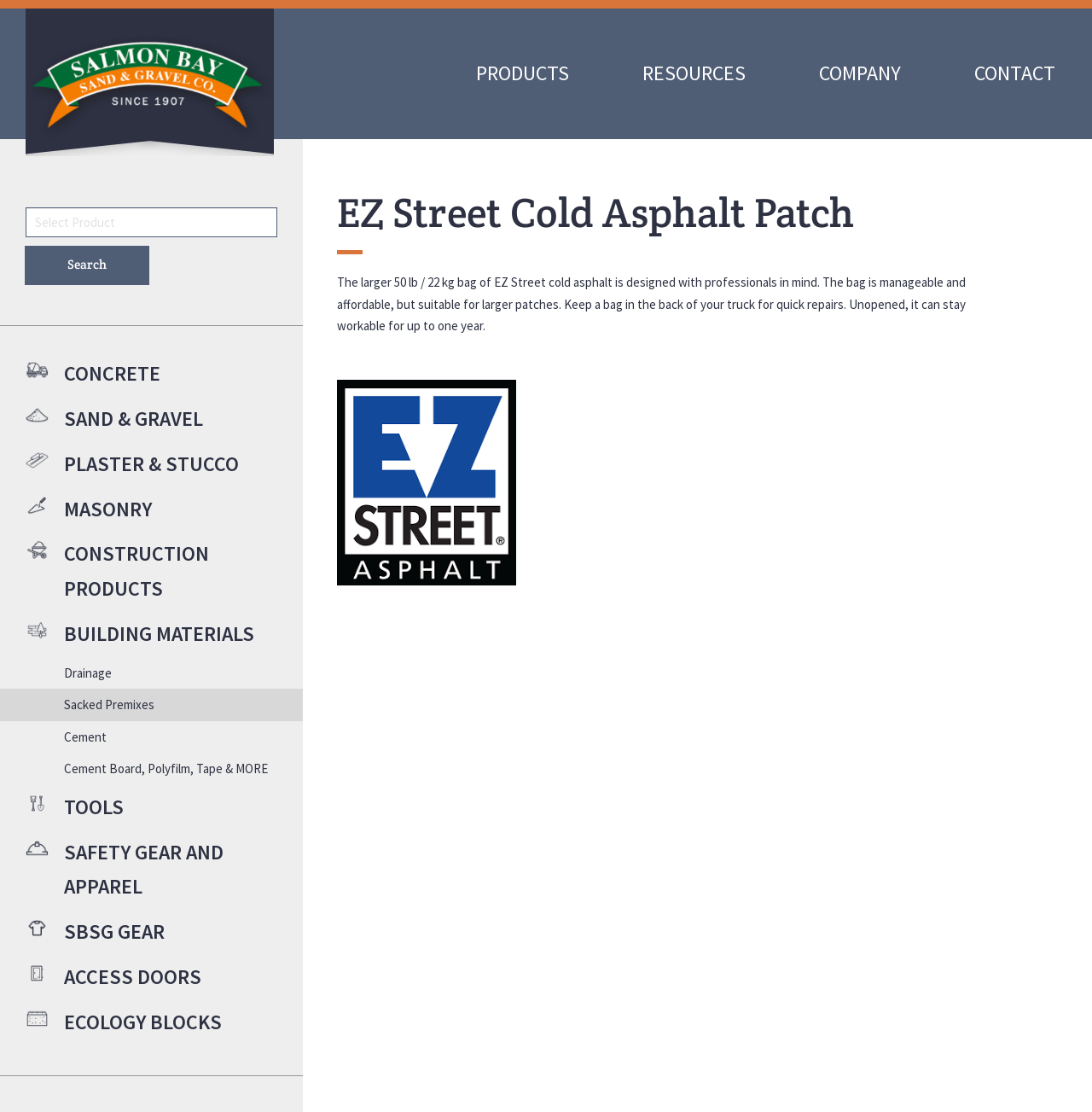Please identify the bounding box coordinates of the clickable area that will fulfill the following instruction: "Check delivery schedule and service". The coordinates should be in the format of four float numbers between 0 and 1, i.e., [left, top, right, bottom].

[0.766, 0.549, 0.907, 0.563]